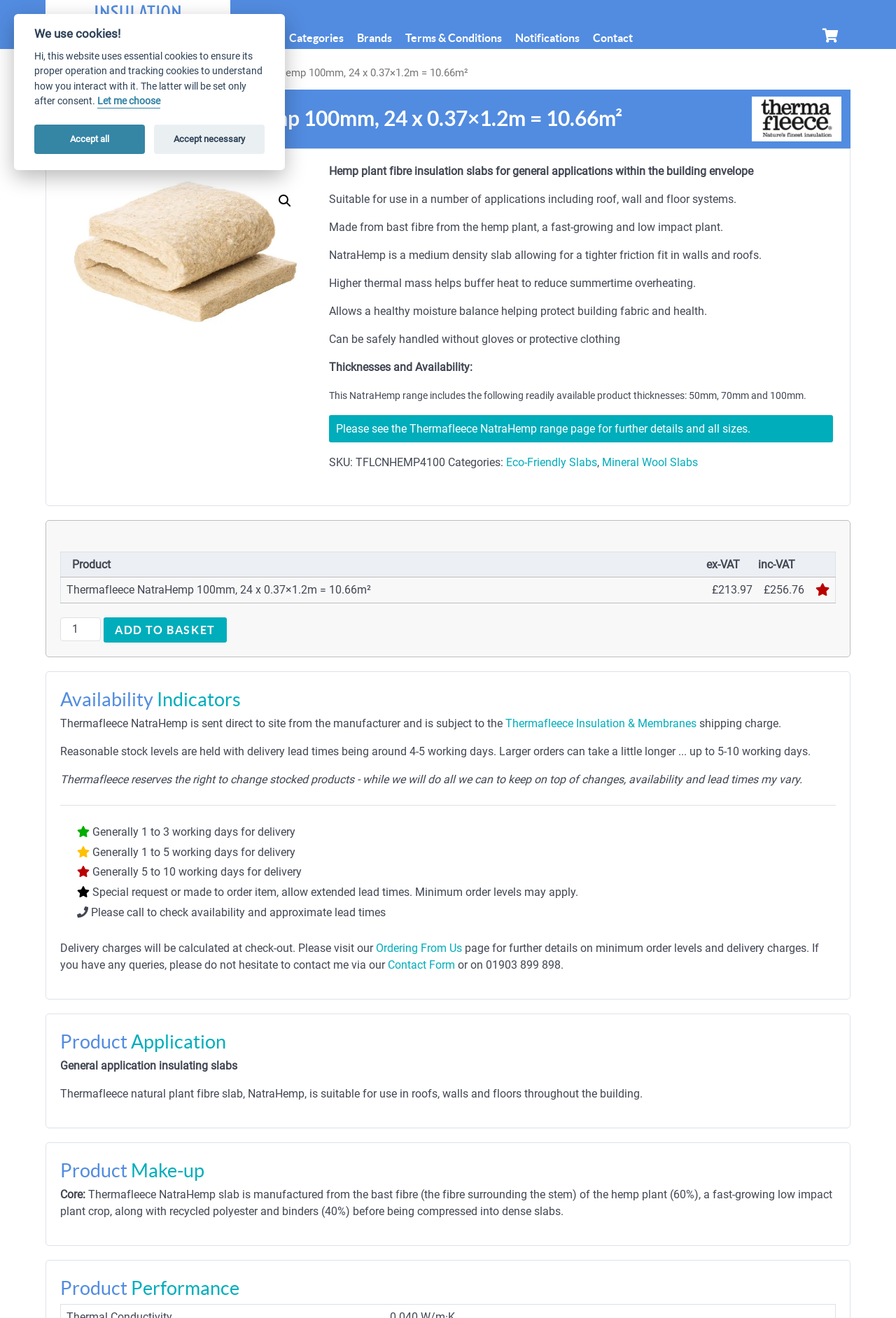Determine the bounding box coordinates for the element that should be clicked to follow this instruction: "Click the 'ADD TO BASKET' button". The coordinates should be given as four float numbers between 0 and 1, in the format [left, top, right, bottom].

[0.116, 0.468, 0.253, 0.487]